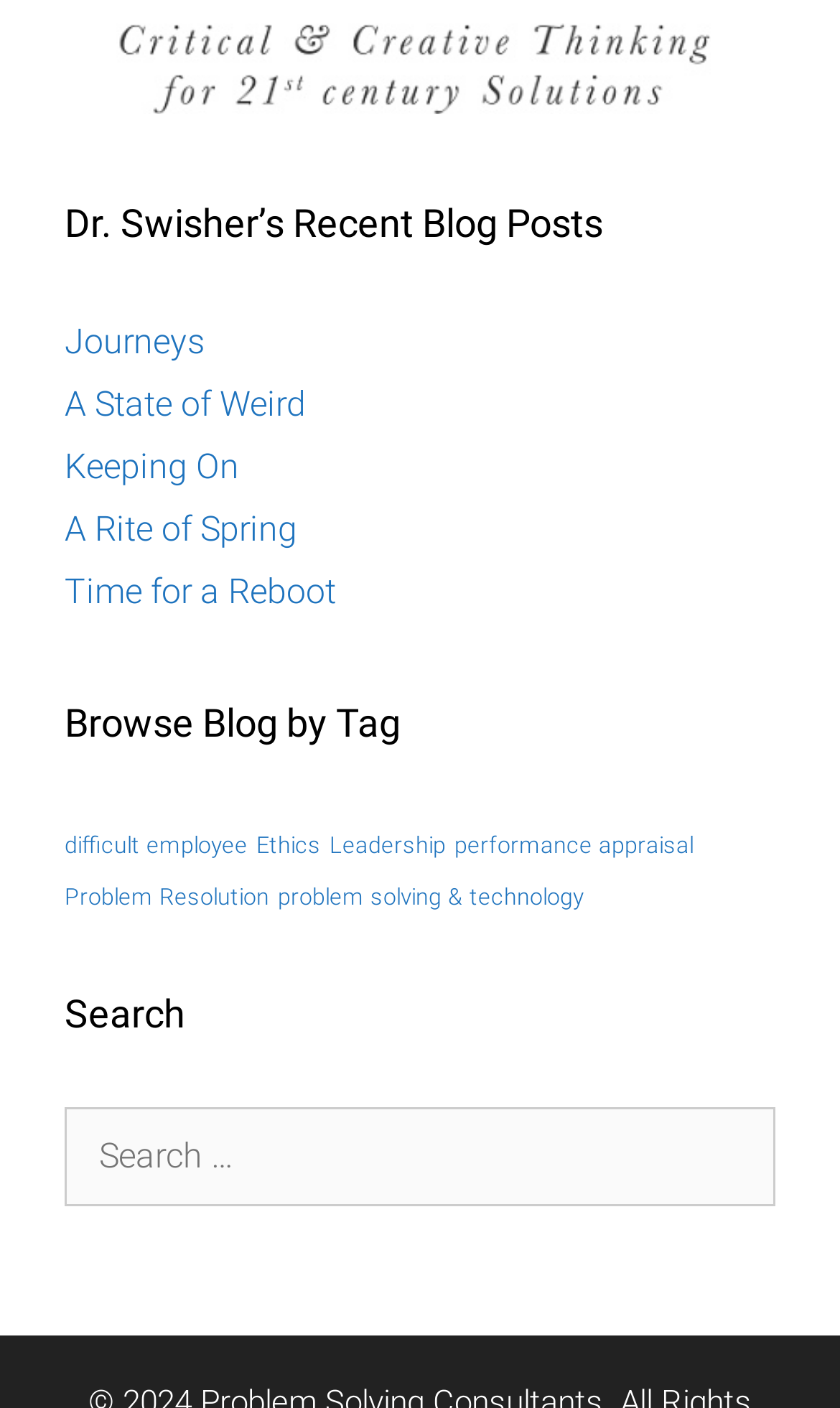Indicate the bounding box coordinates of the element that needs to be clicked to satisfy the following instruction: "Check the 'Remember username' checkbox". The coordinates should be four float numbers between 0 and 1, i.e., [left, top, right, bottom].

None